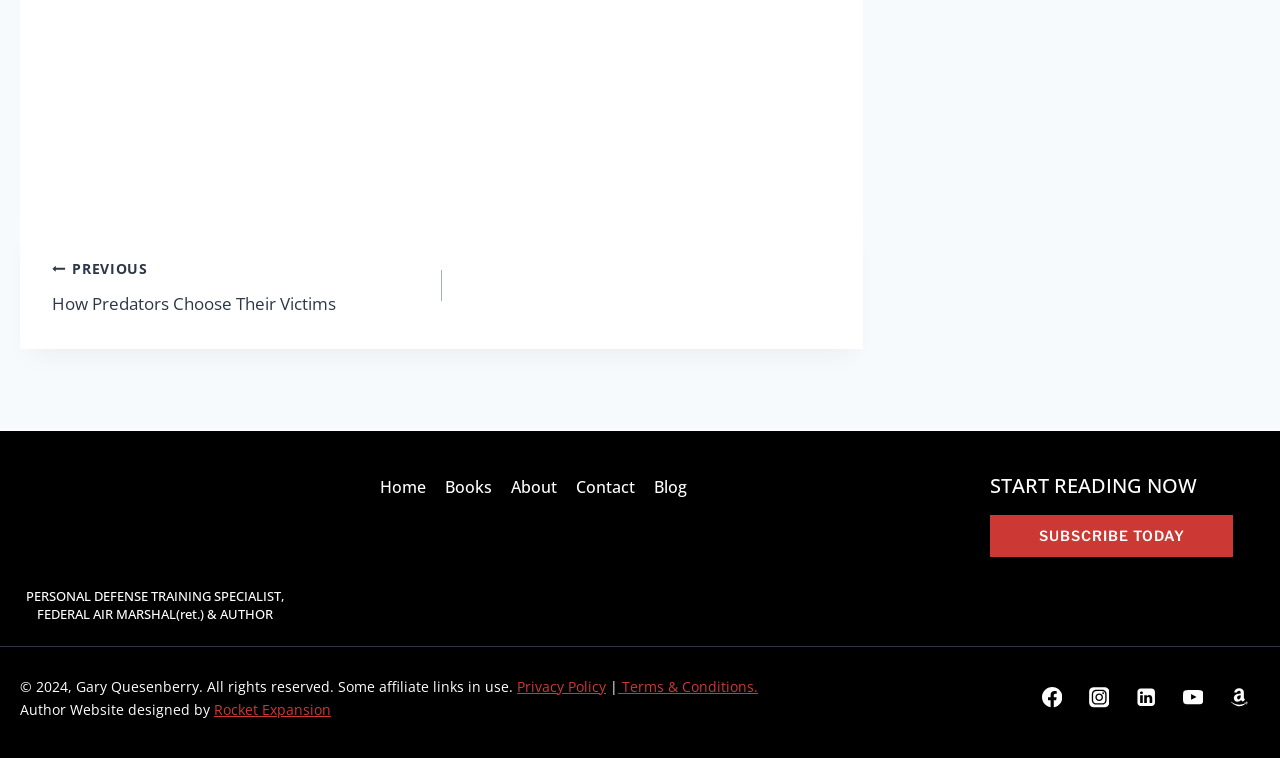Please find the bounding box coordinates of the element that must be clicked to perform the given instruction: "Check the 'Privacy Policy'". The coordinates should be four float numbers from 0 to 1, i.e., [left, top, right, bottom].

[0.404, 0.893, 0.473, 0.918]